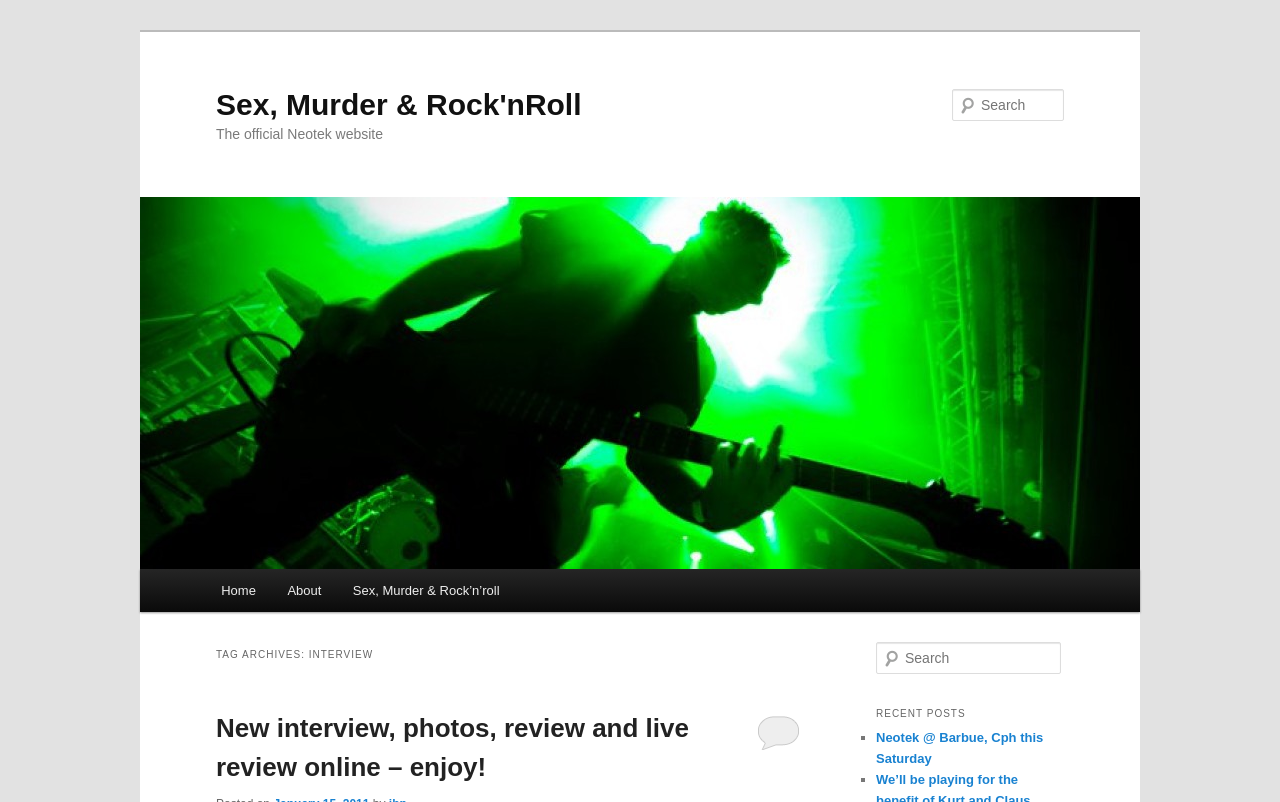Refer to the image and offer a detailed explanation in response to the question: How many search boxes are on the page?

I counted the number of search boxes by looking for elements with the type 'textbox' and the text 'Search'. I found two such elements, one with the bounding box [0.744, 0.111, 0.831, 0.151] and another with the bounding box [0.684, 0.801, 0.829, 0.841].